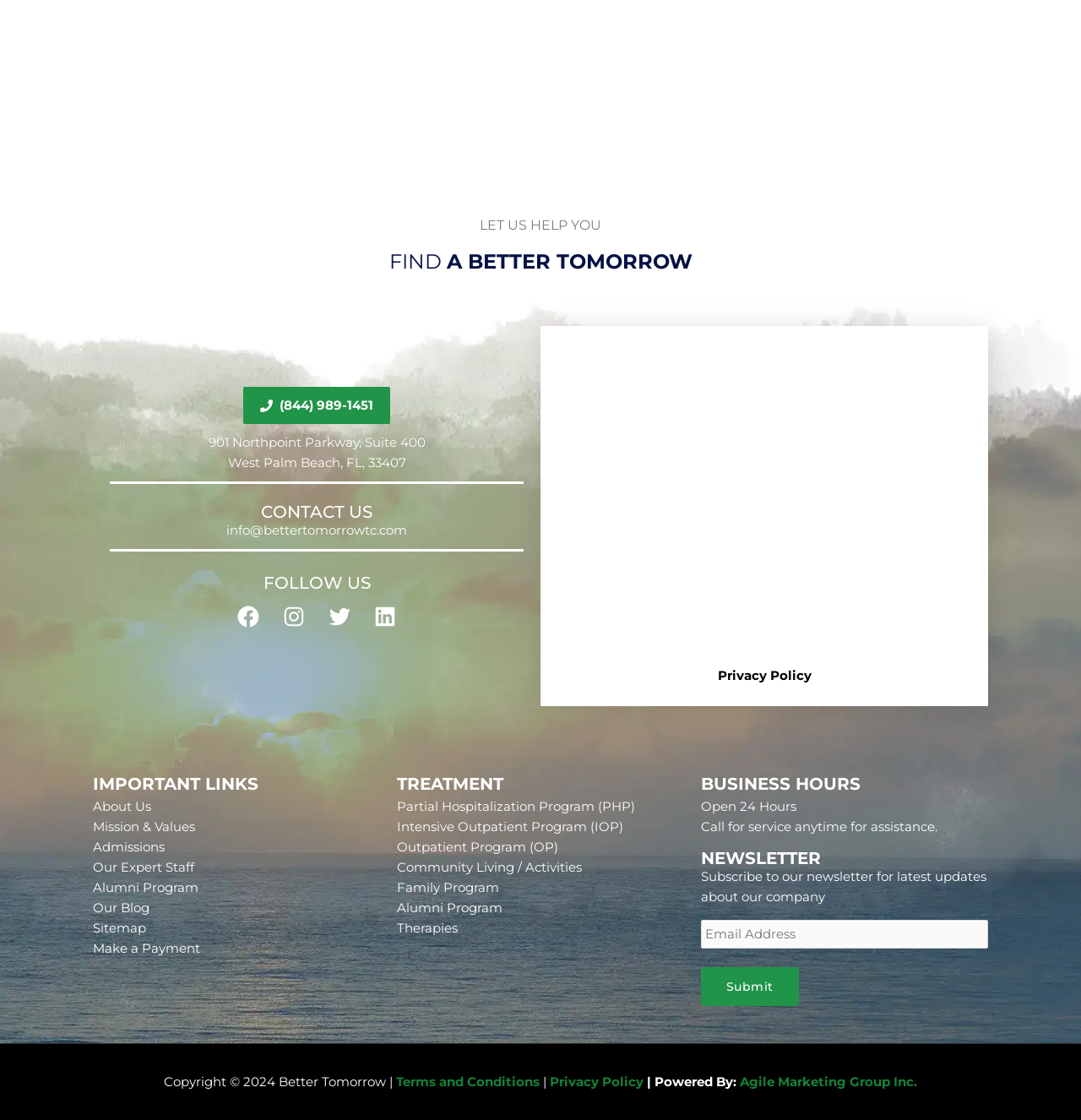What is the business hour of Better Tomorrow? From the image, respond with a single word or brief phrase.

Open 24 Hours